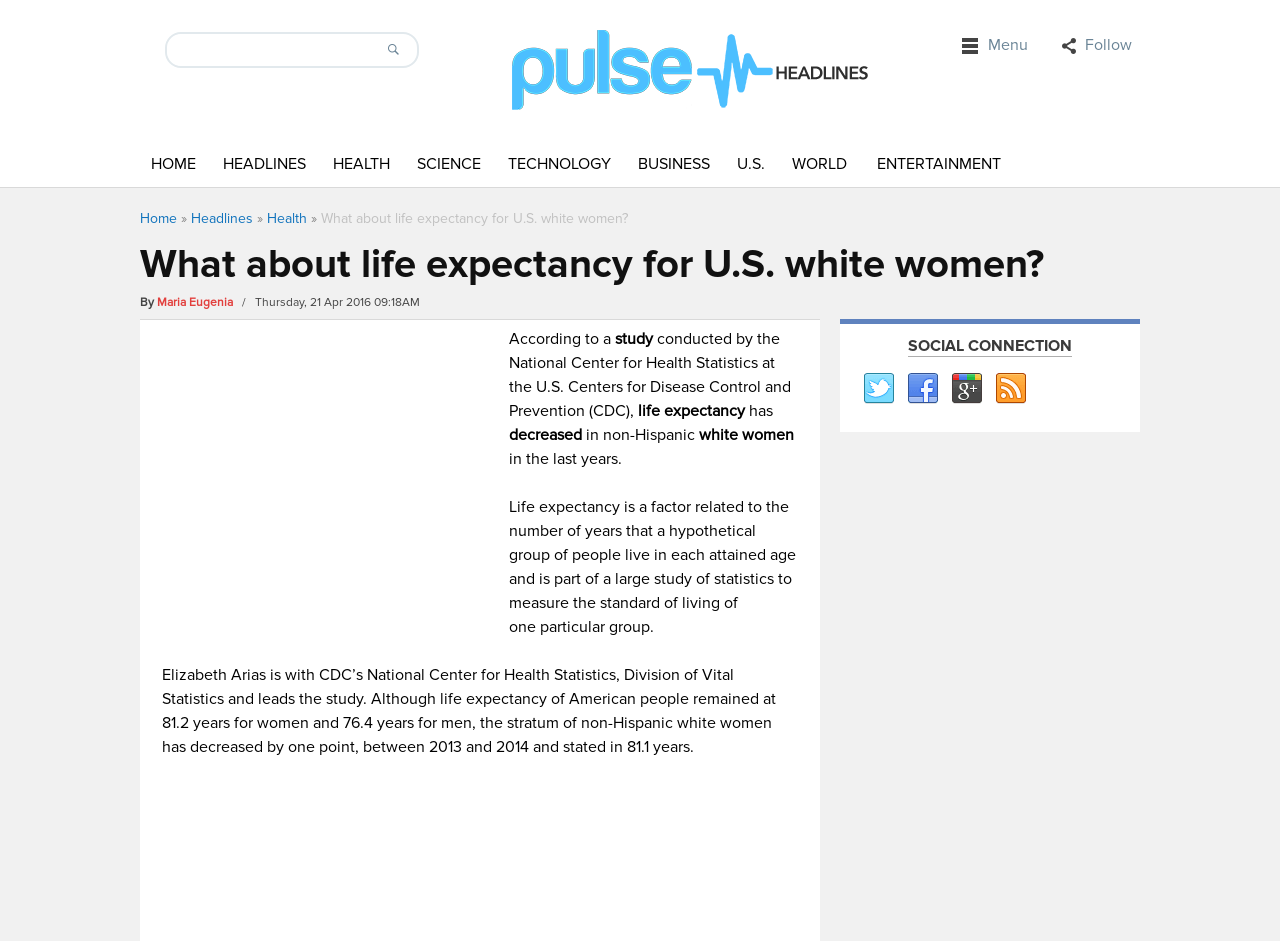Provide a one-word or one-phrase answer to the question:
What is the purpose of life expectancy?

To measure standard of living